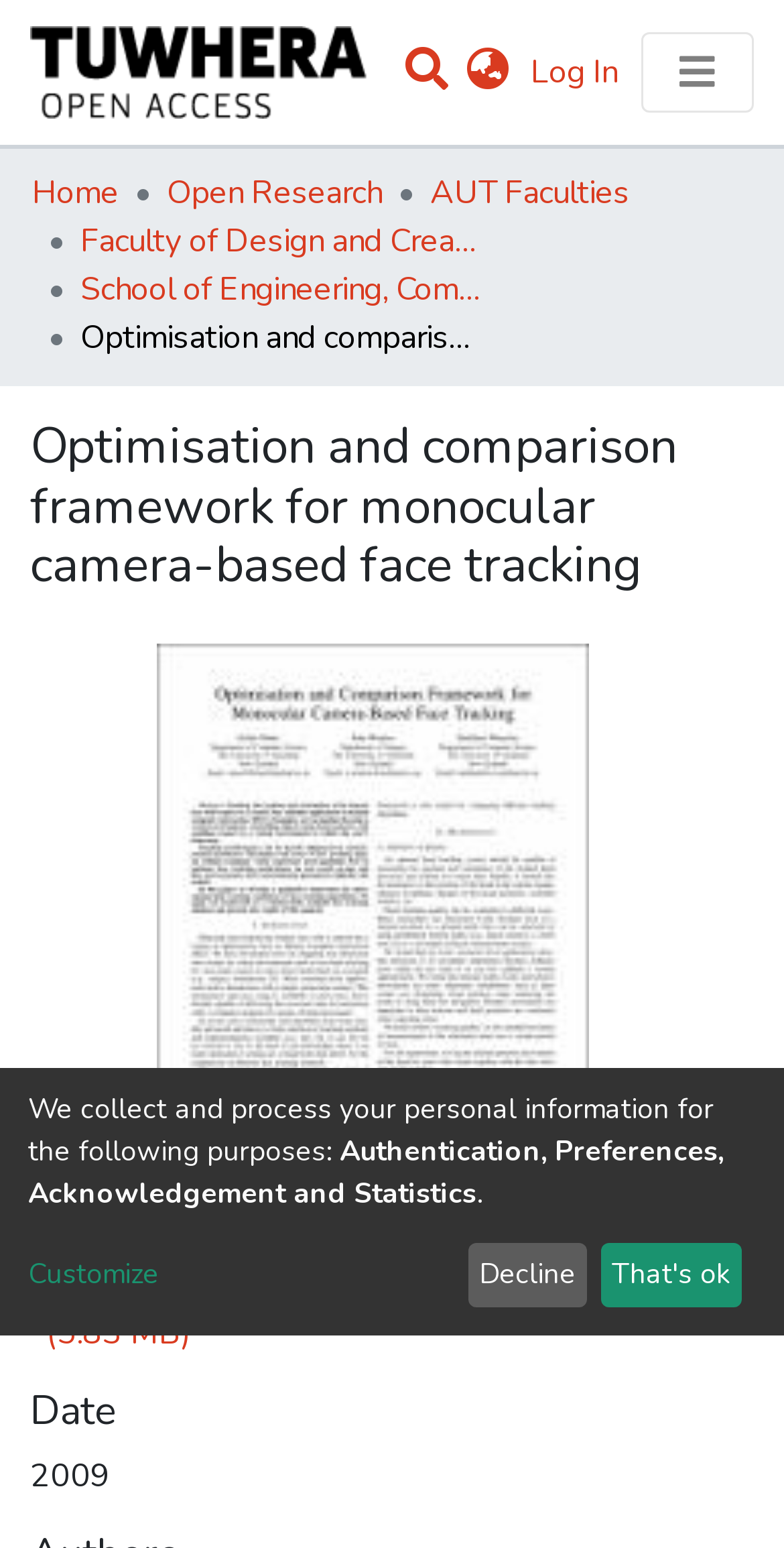Please answer the following question using a single word or phrase: 
What is the language of the webpage?

Not specified